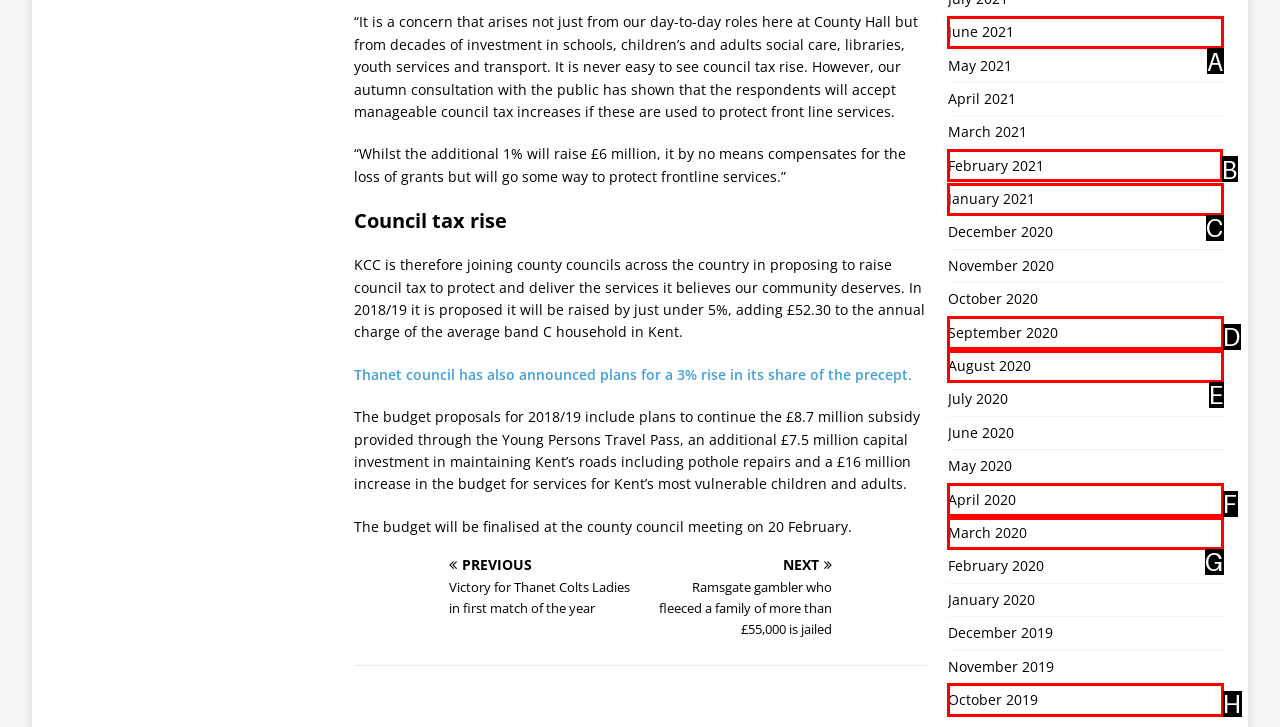Tell me which one HTML element I should click to complete the following task: View news from February 2021
Answer with the option's letter from the given choices directly.

B